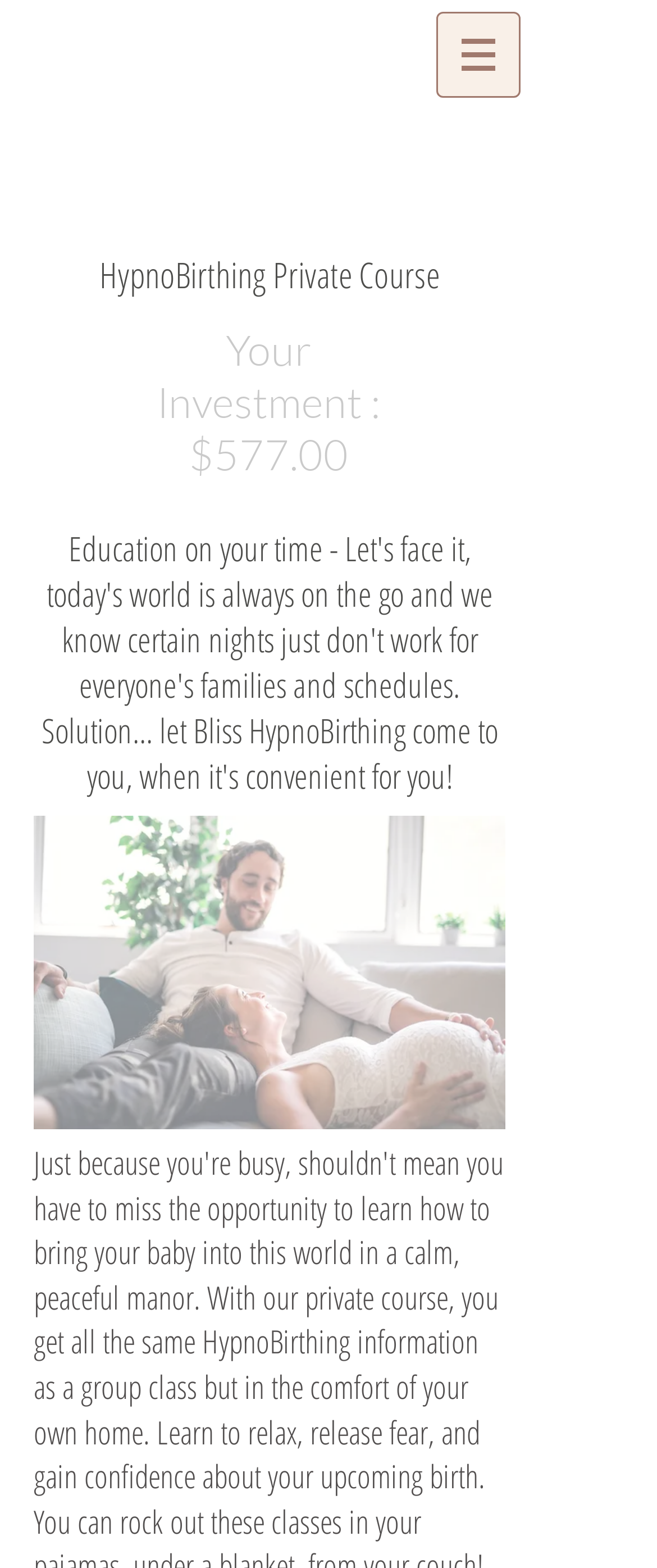Answer briefly with one word or phrase:
What is the format of the HypnoBirthing course offered by Bliss HypnoBirthing?

Private Course